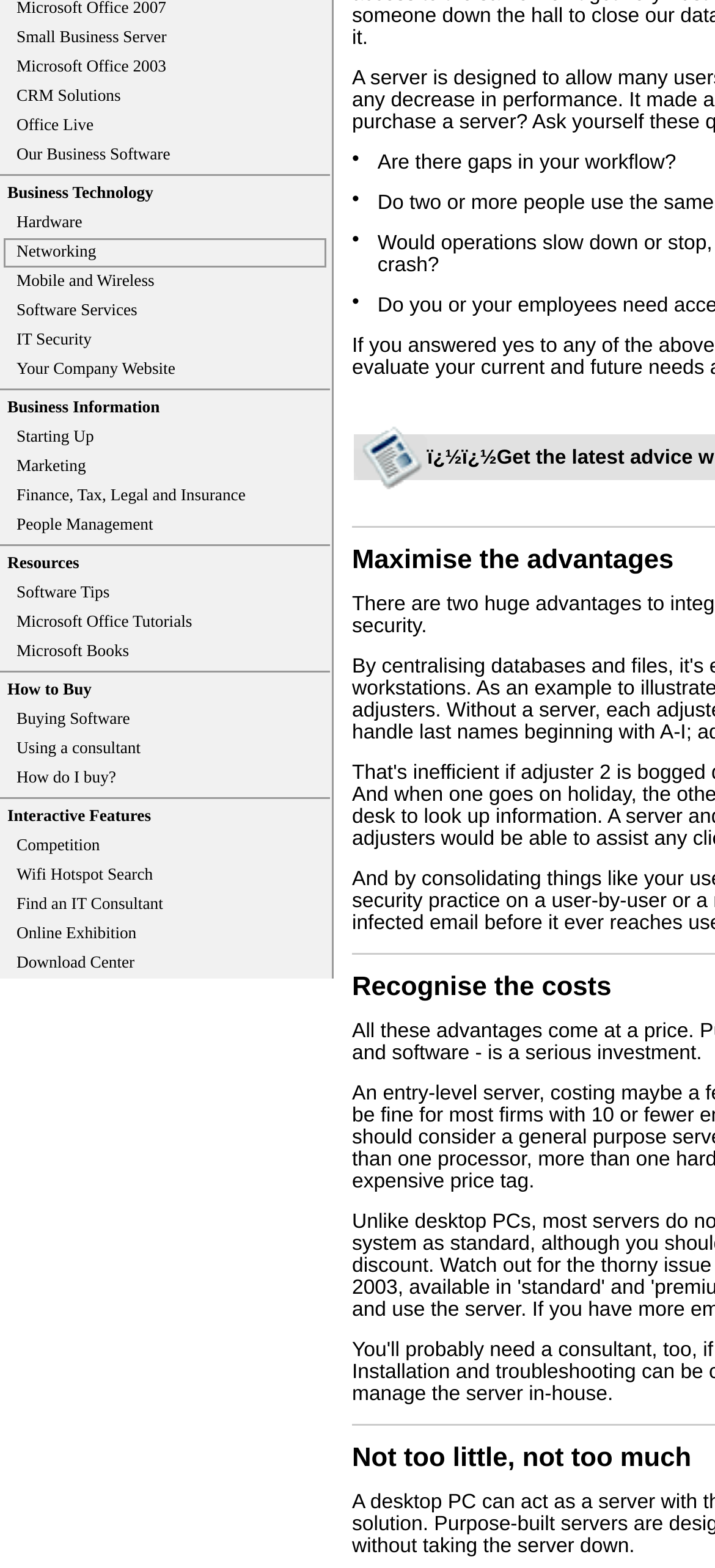Provide the bounding box for the UI element matching this description: "Competition".

[0.023, 0.533, 0.14, 0.545]